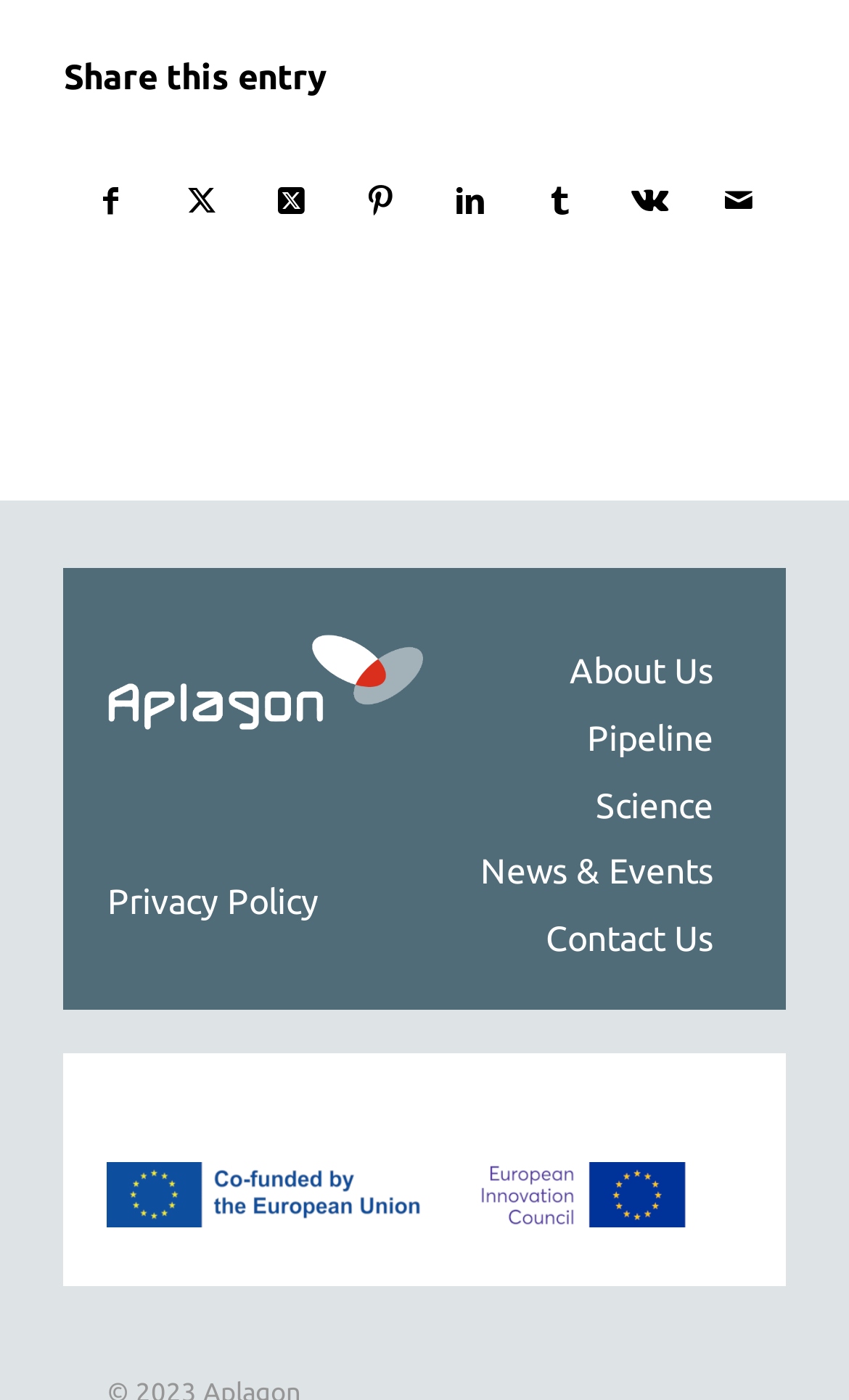Identify the bounding box coordinates of the clickable section necessary to follow the following instruction: "Share by Mail". The coordinates should be presented as four float numbers from 0 to 1, i.e., [left, top, right, bottom].

[0.819, 0.103, 0.922, 0.184]